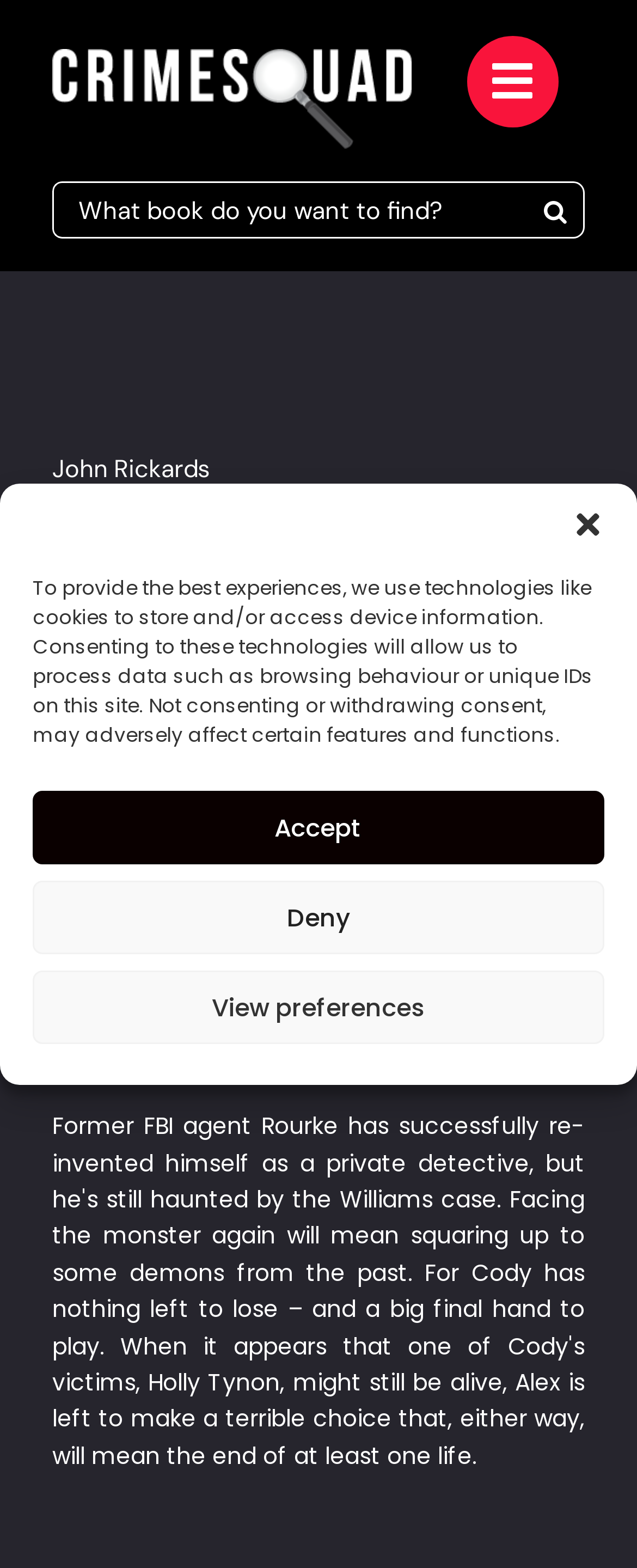Give the bounding box coordinates for the element described as: "aria-label="Link to #menuopen"".

[0.733, 0.023, 0.877, 0.082]